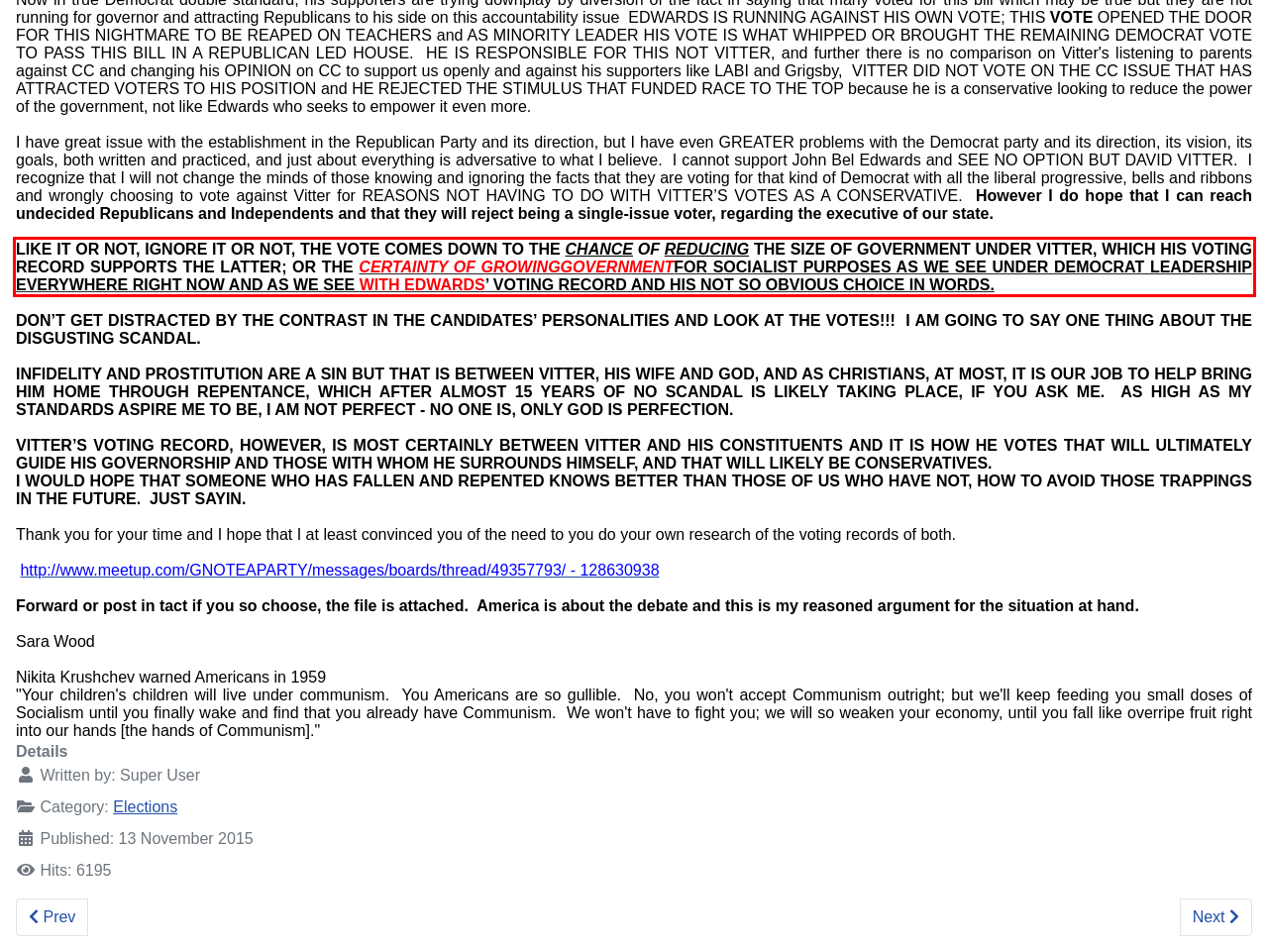By examining the provided screenshot of a webpage, recognize the text within the red bounding box and generate its text content.

LIKE IT OR NOT, IGNORE IT OR NOT, THE VOTE COMES DOWN TO THE CHANCE OF REDUCING THE SIZE OF GOVERNMENT UNDER VITTER, WHICH HIS VOTING RECORD SUPPORTS THE LATTER; OR THE CERTAINTY OF GROWINGGOVERNMENTFOR SOCIALIST PURPOSES AS WE SEE UNDER DEMOCRAT LEADERSHIP EVERYWHERE RIGHT NOW AND AS WE SEE WITH EDWARDS’ VOTING RECORD AND HIS NOT SO OBVIOUS CHOICE IN WORDS.